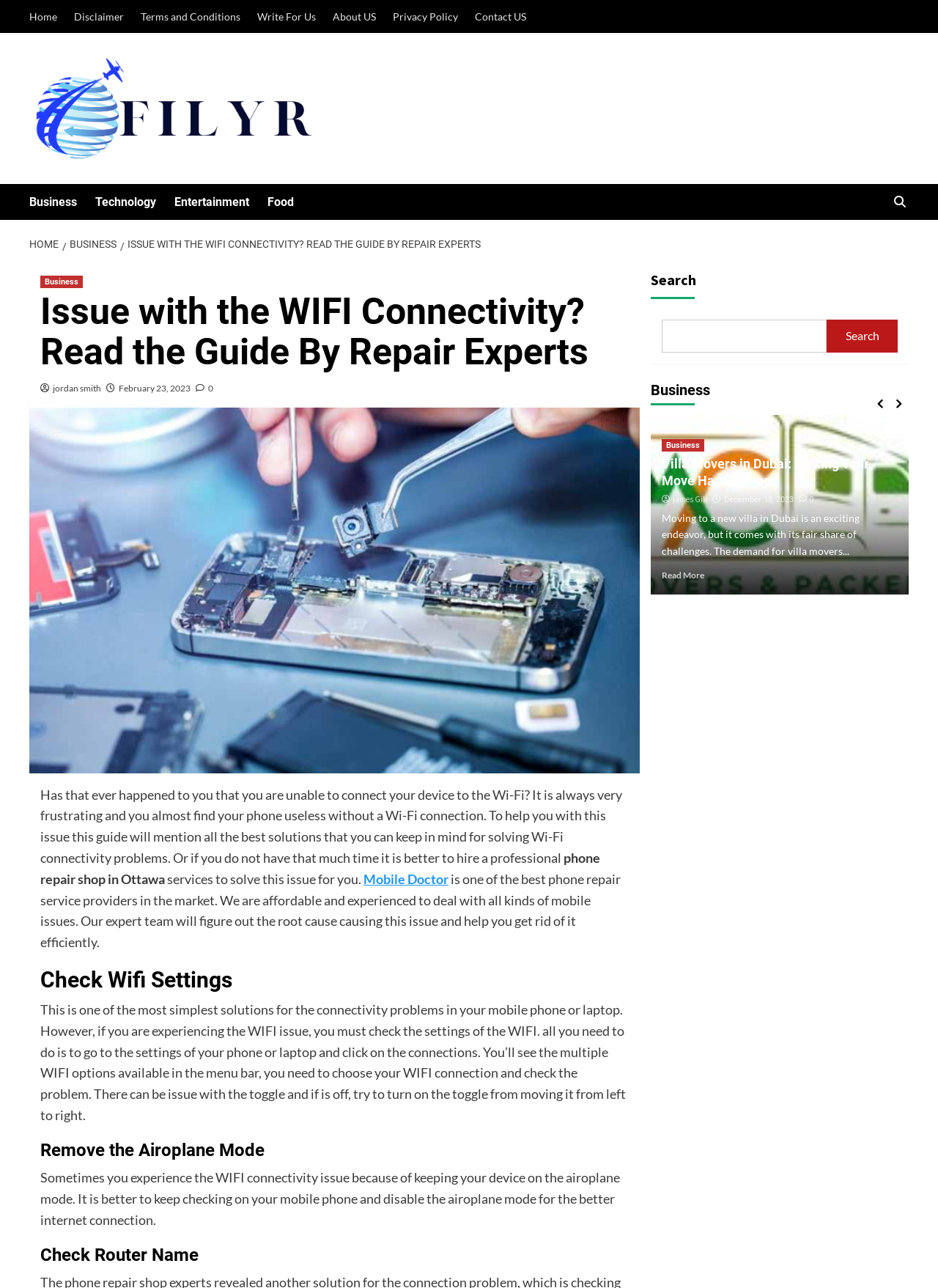By analyzing the image, answer the following question with a detailed response: What is the name of the author of the article?

In the webpage content, it is mentioned that 'jordan smith' is the author of the article, as indicated by the link 'jordan smith'.